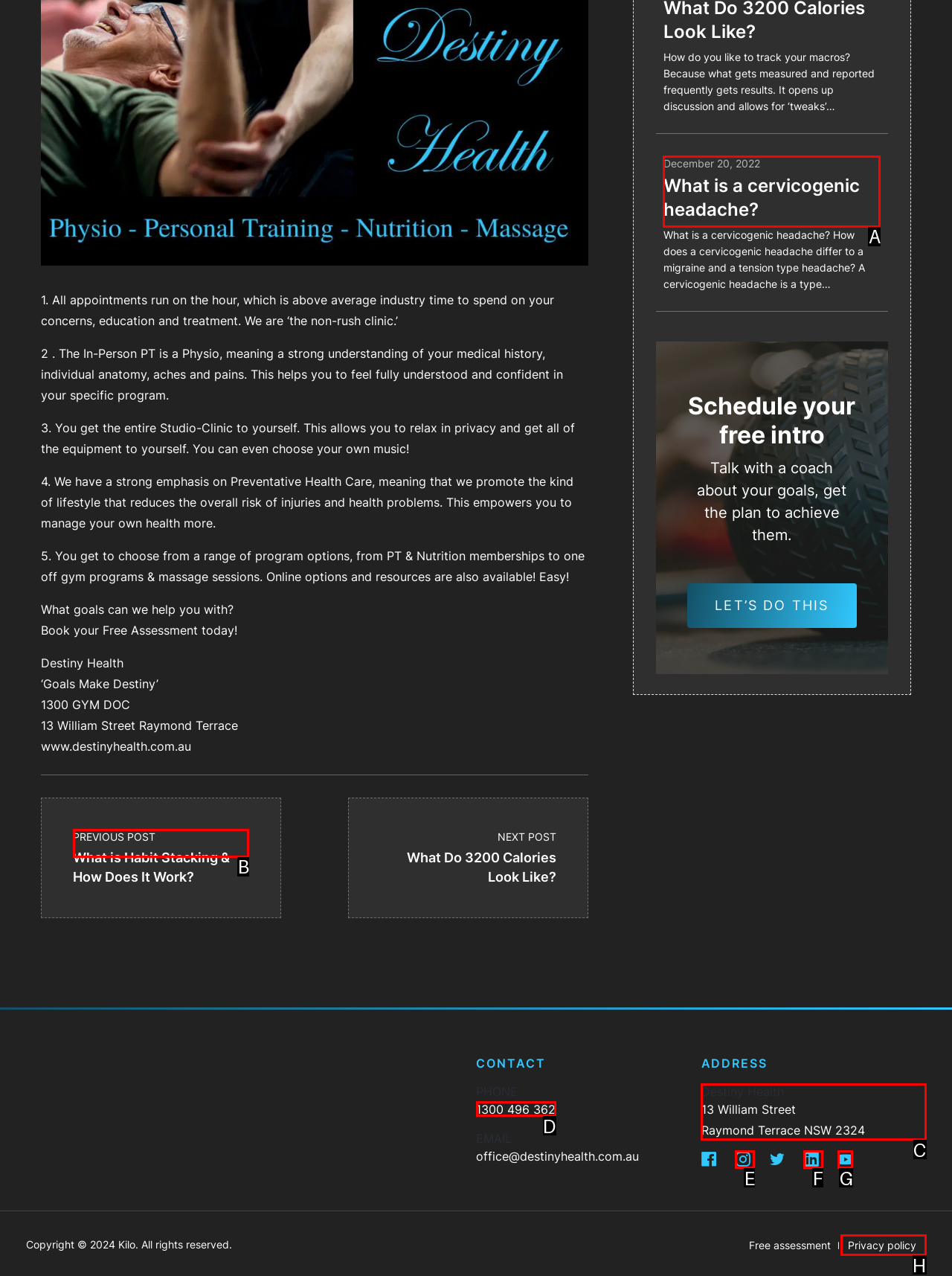Based on the description: title="Follow us on linkedin", find the HTML element that matches it. Provide your answer as the letter of the chosen option.

F